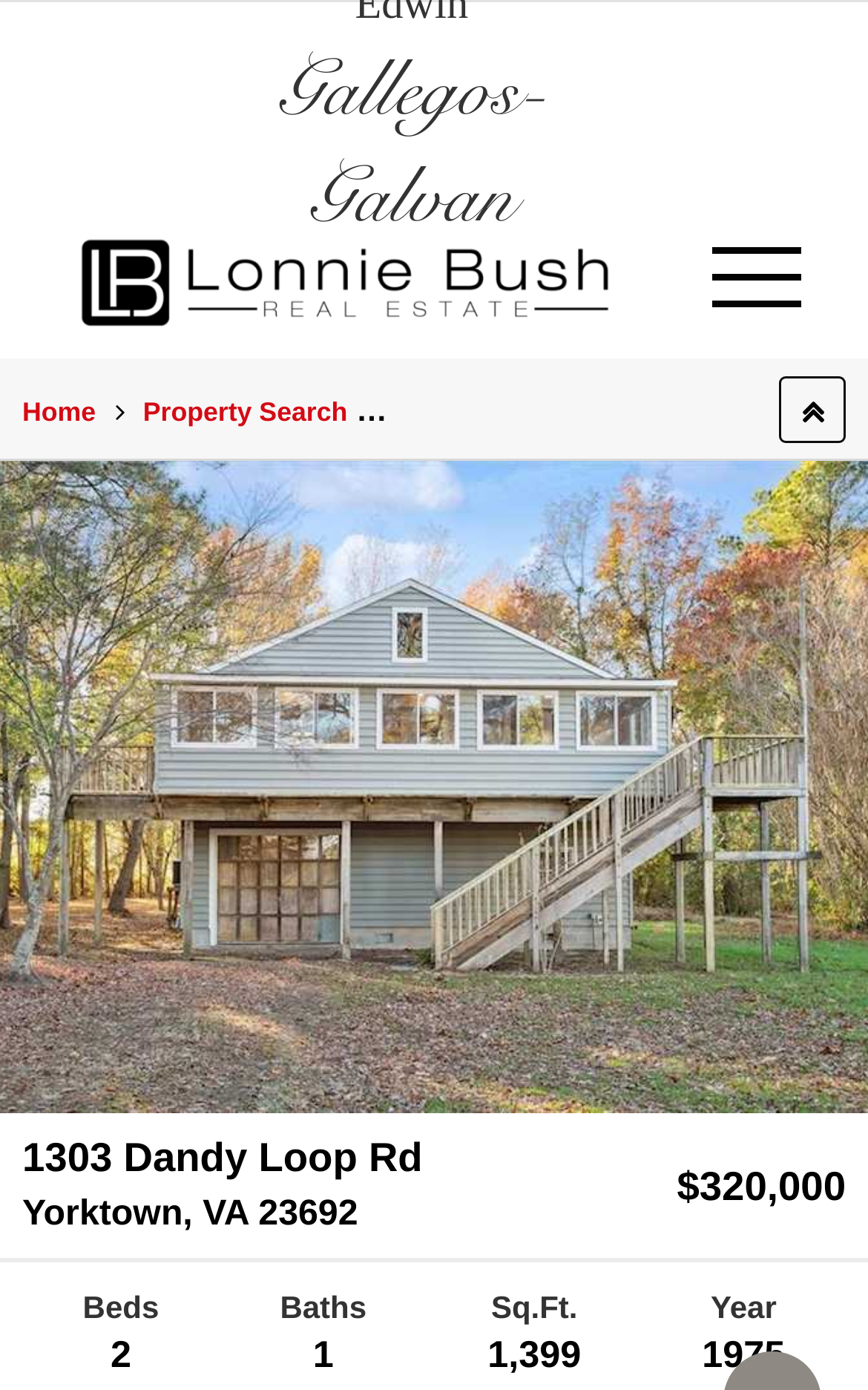What is the name of the real estate group?
Analyze the image and deliver a detailed answer to the question.

The name of the real estate group can be found in the webpage by looking at the top-left corner of the page where it says 'The Real Estate Group'.